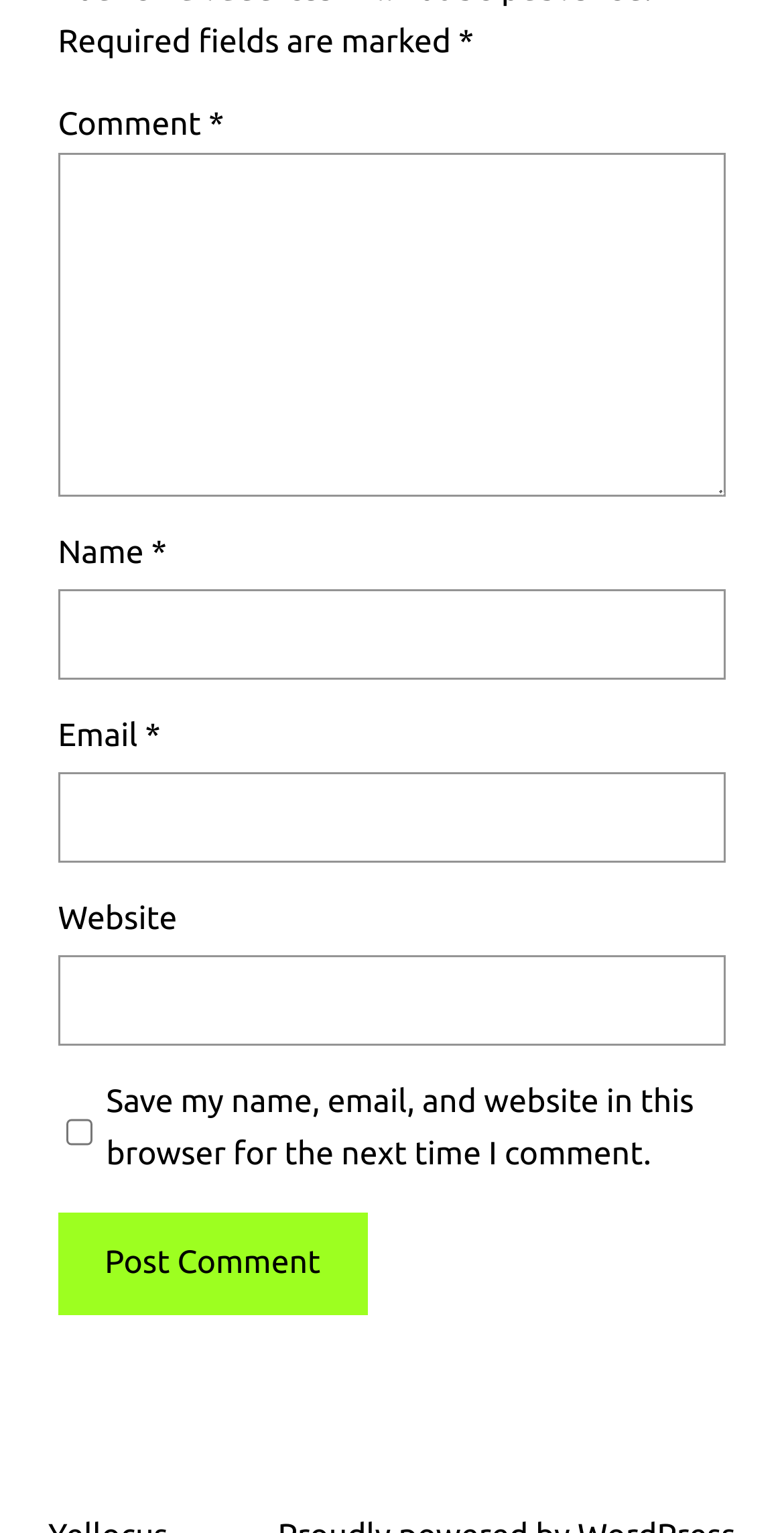How many elements are above the 'Name' label?
Make sure to answer the question with a detailed and comprehensive explanation.

I compared the y1, y2 coordinates of the elements and found that the 'Required fields are marked' text, the '*' symbol, and the 'Comment' label are above the 'Name' label.